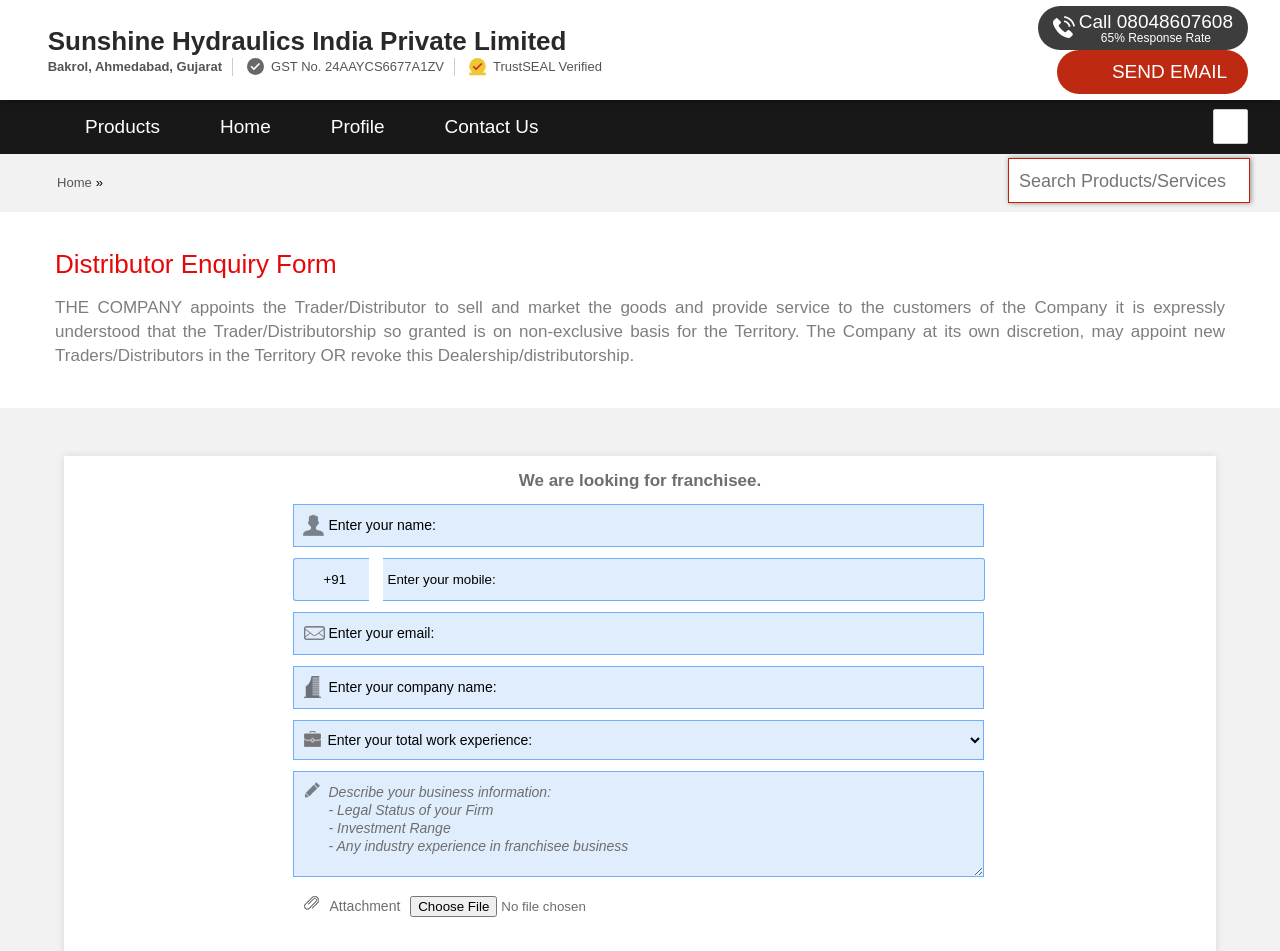Kindly determine the bounding box coordinates of the area that needs to be clicked to fulfill this instruction: "Choose a file to attach".

[0.32, 0.942, 0.518, 0.964]